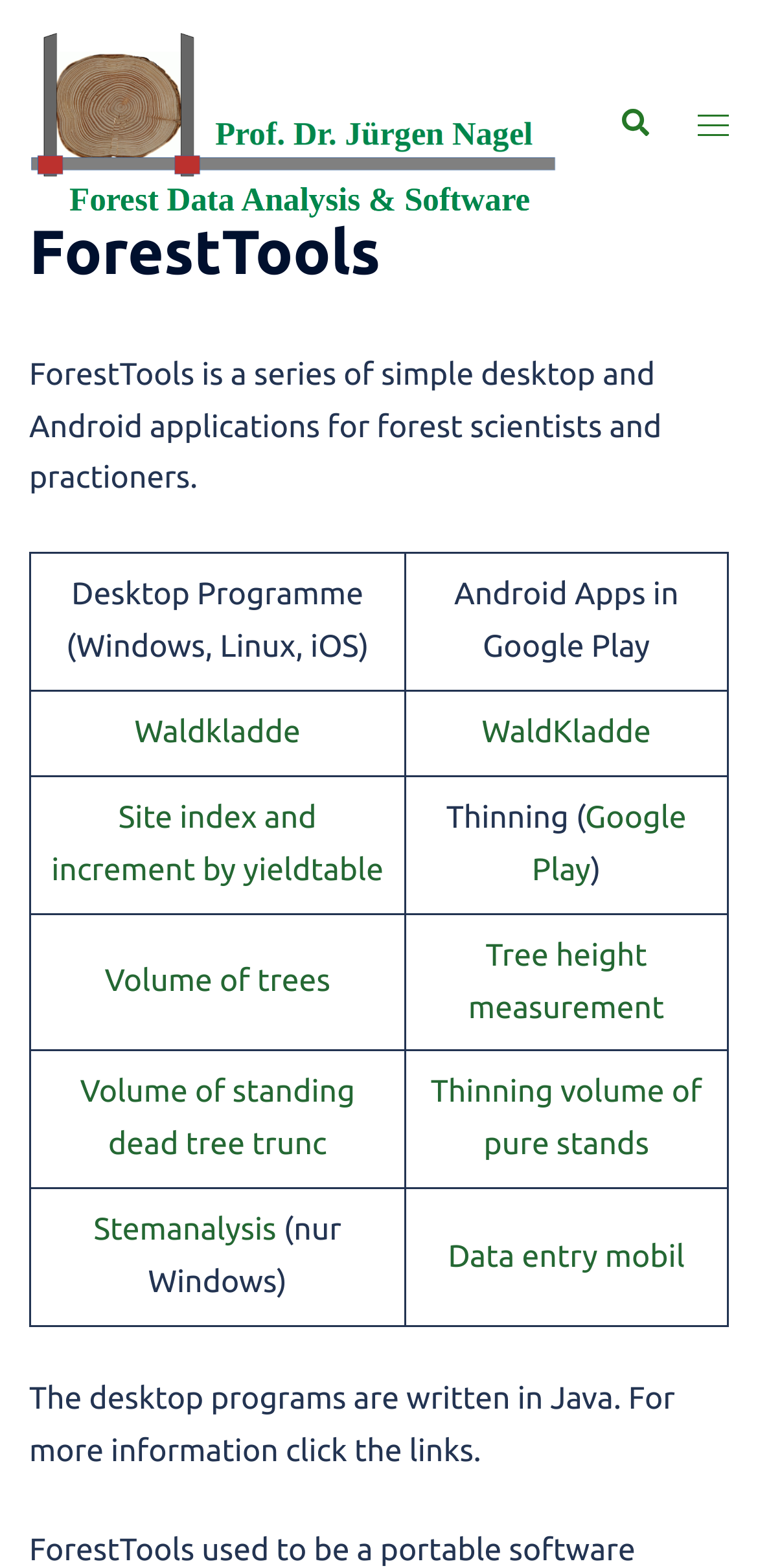Please identify the bounding box coordinates of the clickable region that I should interact with to perform the following instruction: "Click on the 'Search' link". The coordinates should be expressed as four float numbers between 0 and 1, i.e., [left, top, right, bottom].

[0.815, 0.069, 0.856, 0.09]